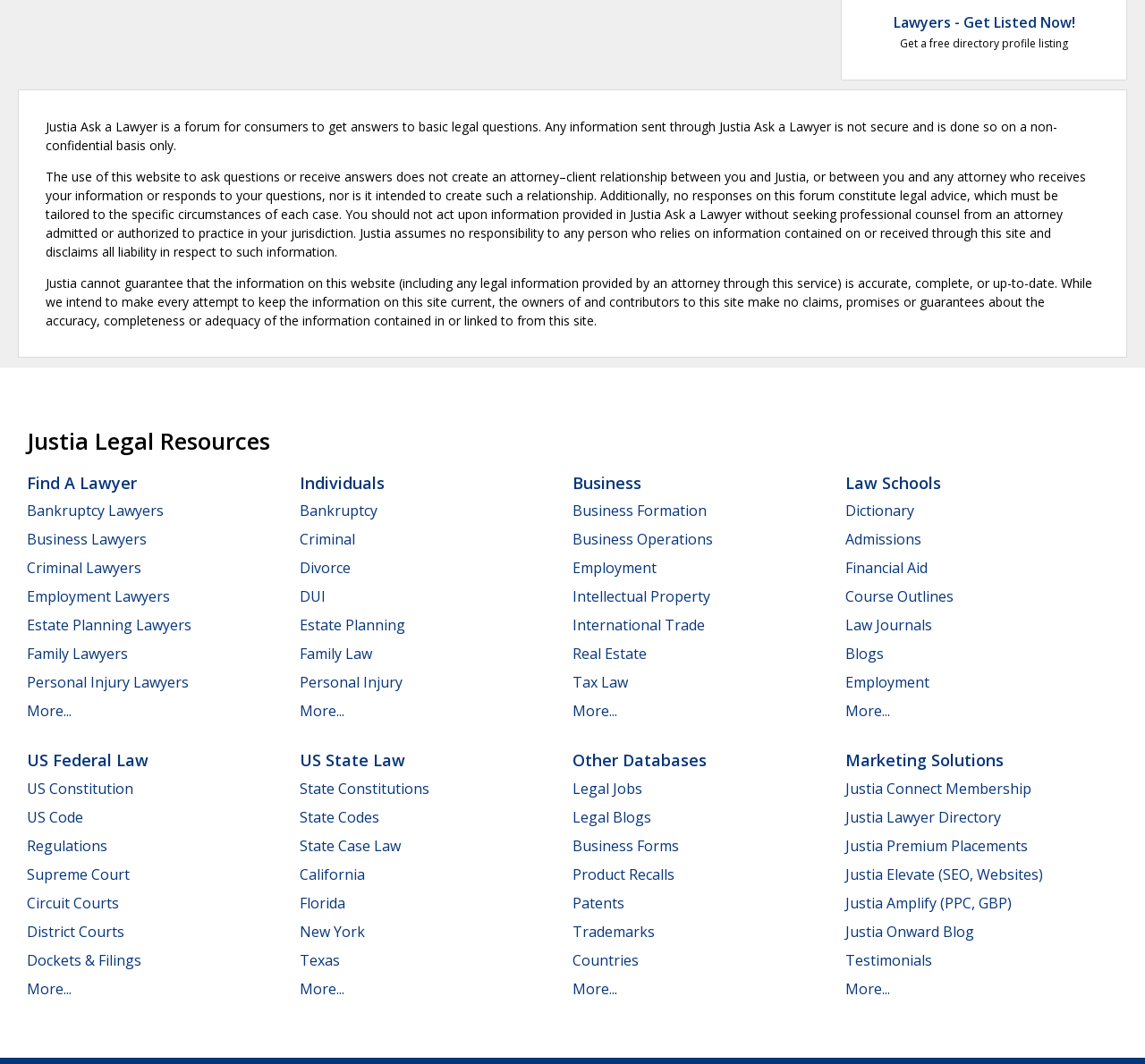How many types of lawyers can be found on this website?
Please give a detailed and elaborate answer to the question based on the image.

By examining the links on the webpage, I can see that there are 10 types of lawyers that can be found on this website, including Bankruptcy Lawyers, Business Lawyers, Criminal Lawyers, Employment Lawyers, Estate Planning Lawyers, Family Lawyers, Personal Injury Lawyers, and more.